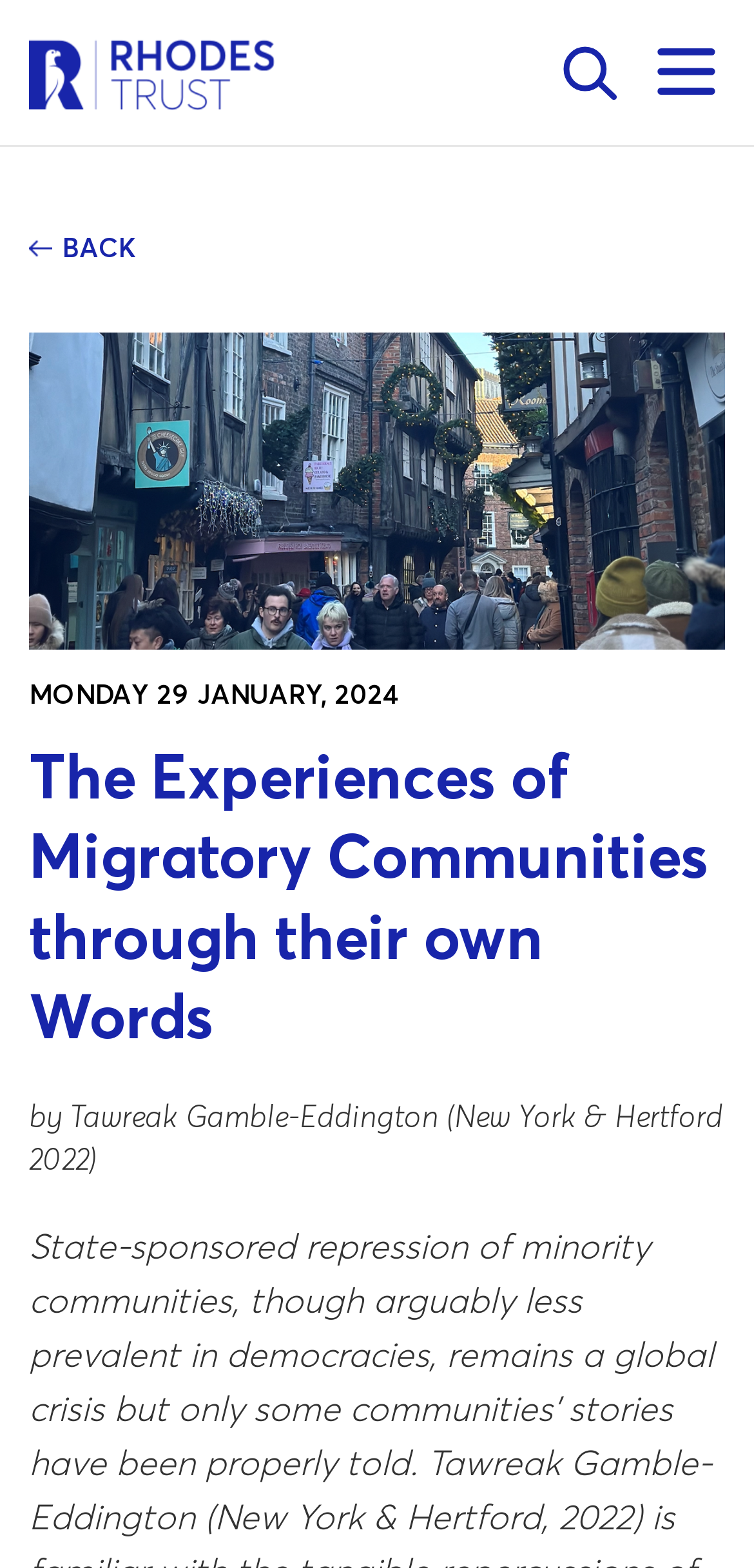What is the name of the image on the webpage?
Using the image as a reference, answer the question in detail.

I found the name of the image on the webpage by looking at the image element located at [0.038, 0.212, 0.962, 0.414] which has the text 'The Experiences of Migratory Communities through their own Words'.